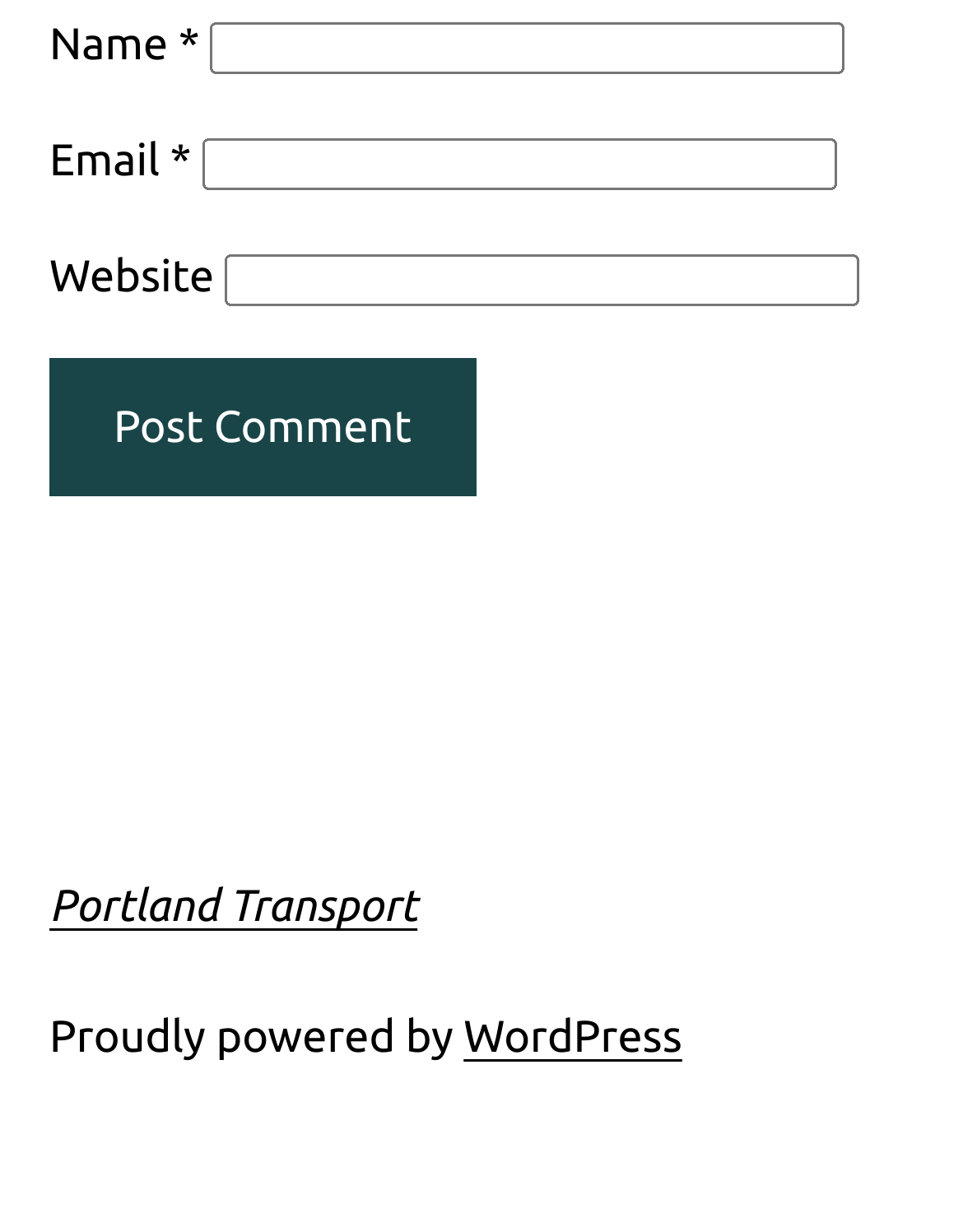Respond with a single word or short phrase to the following question: 
What is the label of the third textbox?

Website